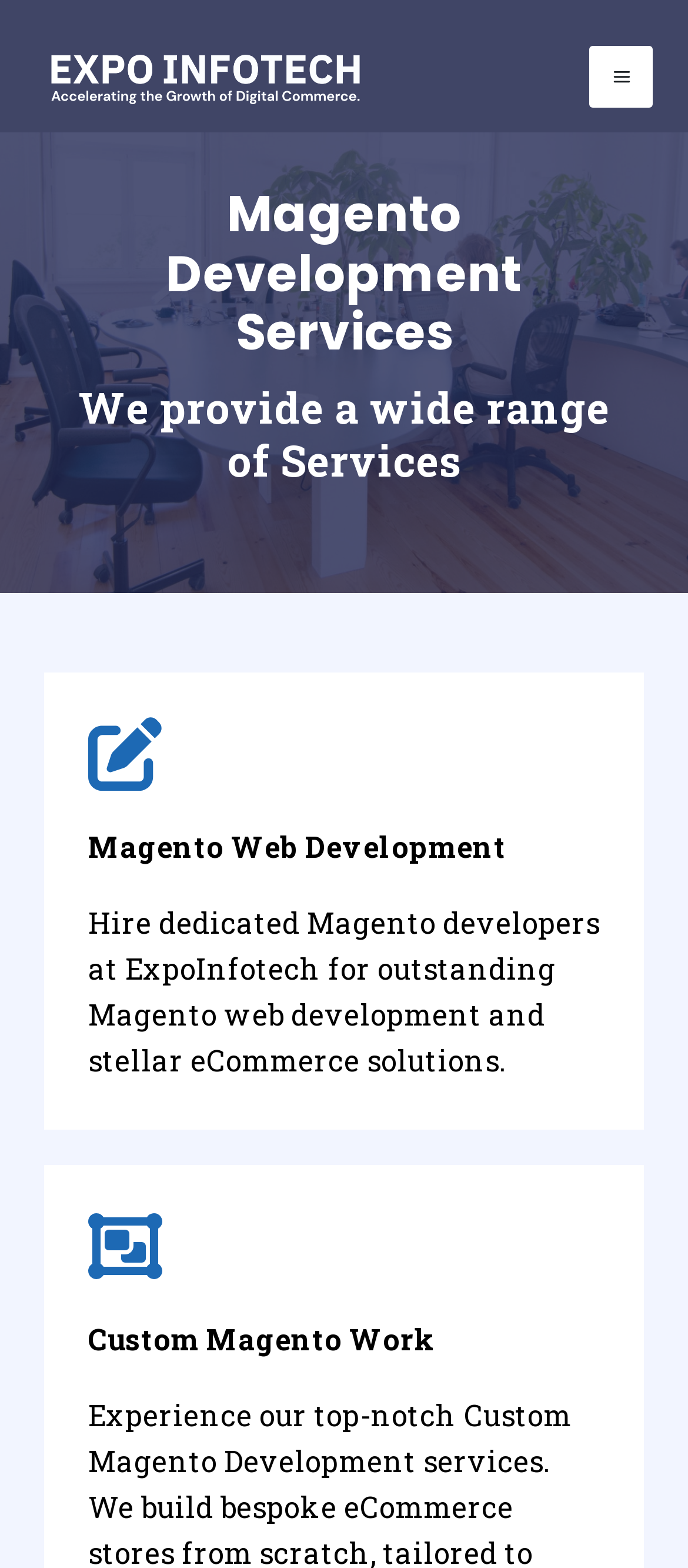Answer the question below with a single word or a brief phrase: 
What can be requested from the company?

A free quote